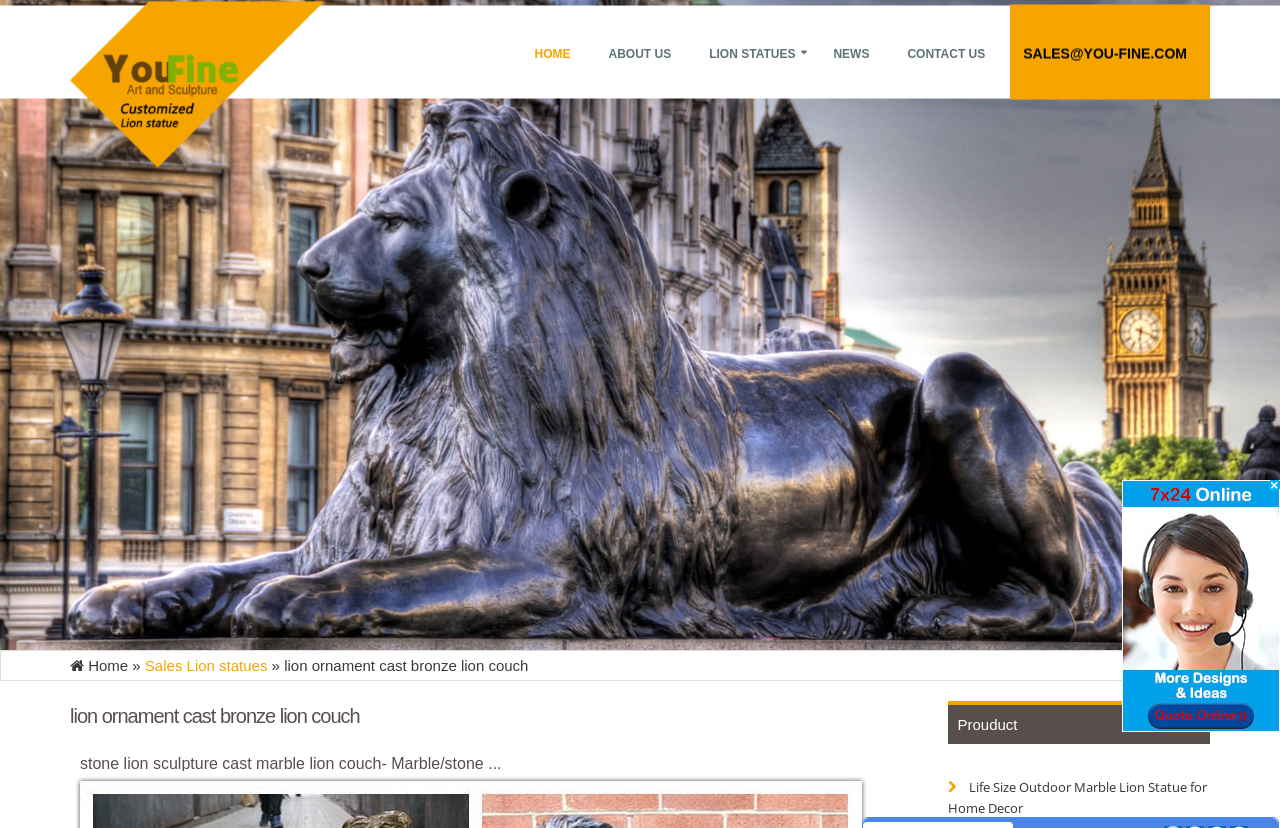Please provide the main heading of the webpage content.

lion ornament cast bronze lion couch